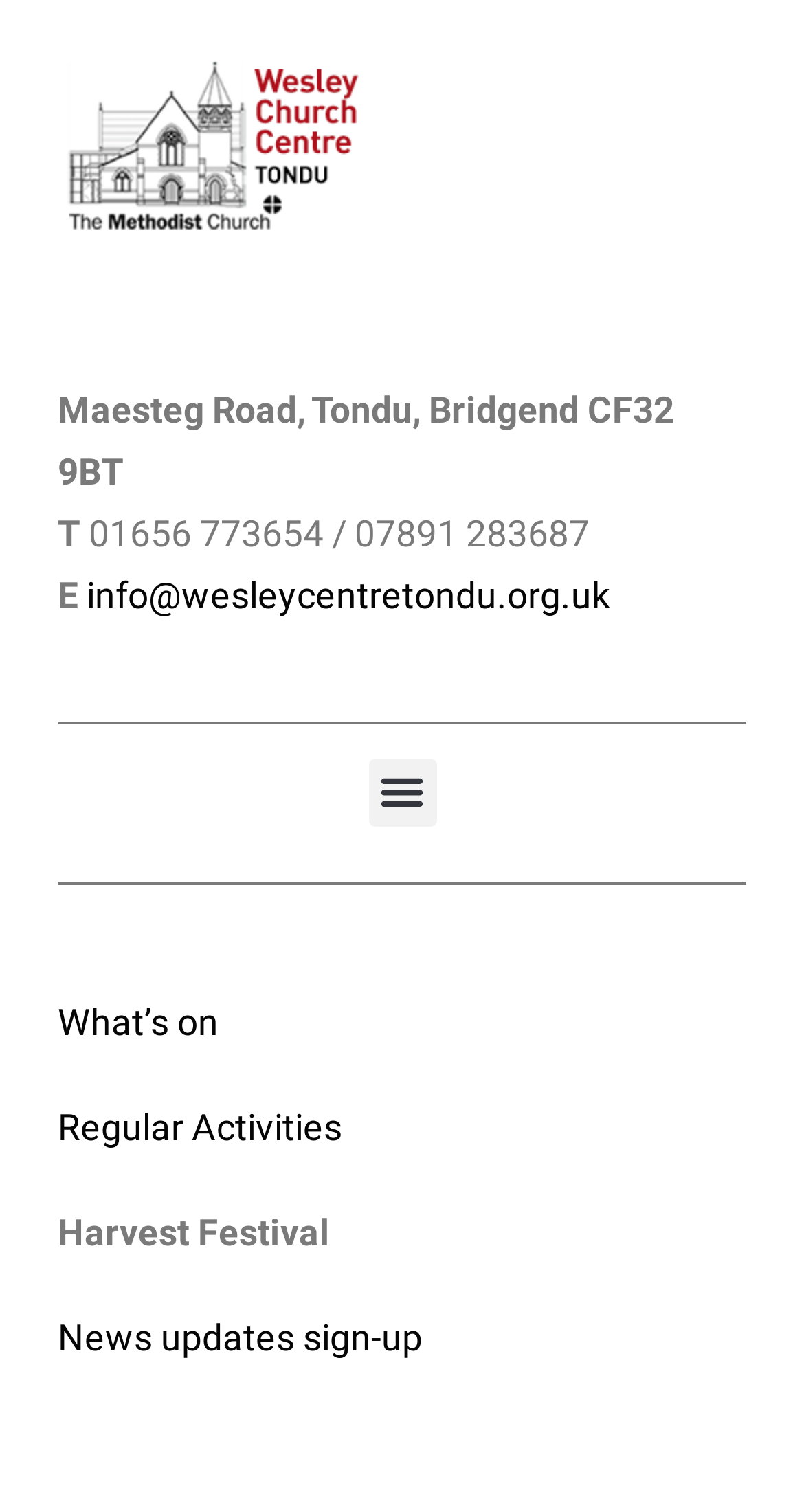Is the menu toggle button expanded?
Provide a detailed and well-explained answer to the question.

I looked at the button element with the text 'Menu Toggle' and found that its 'expanded' property is set to 'False', indicating that the menu toggle button is not expanded.